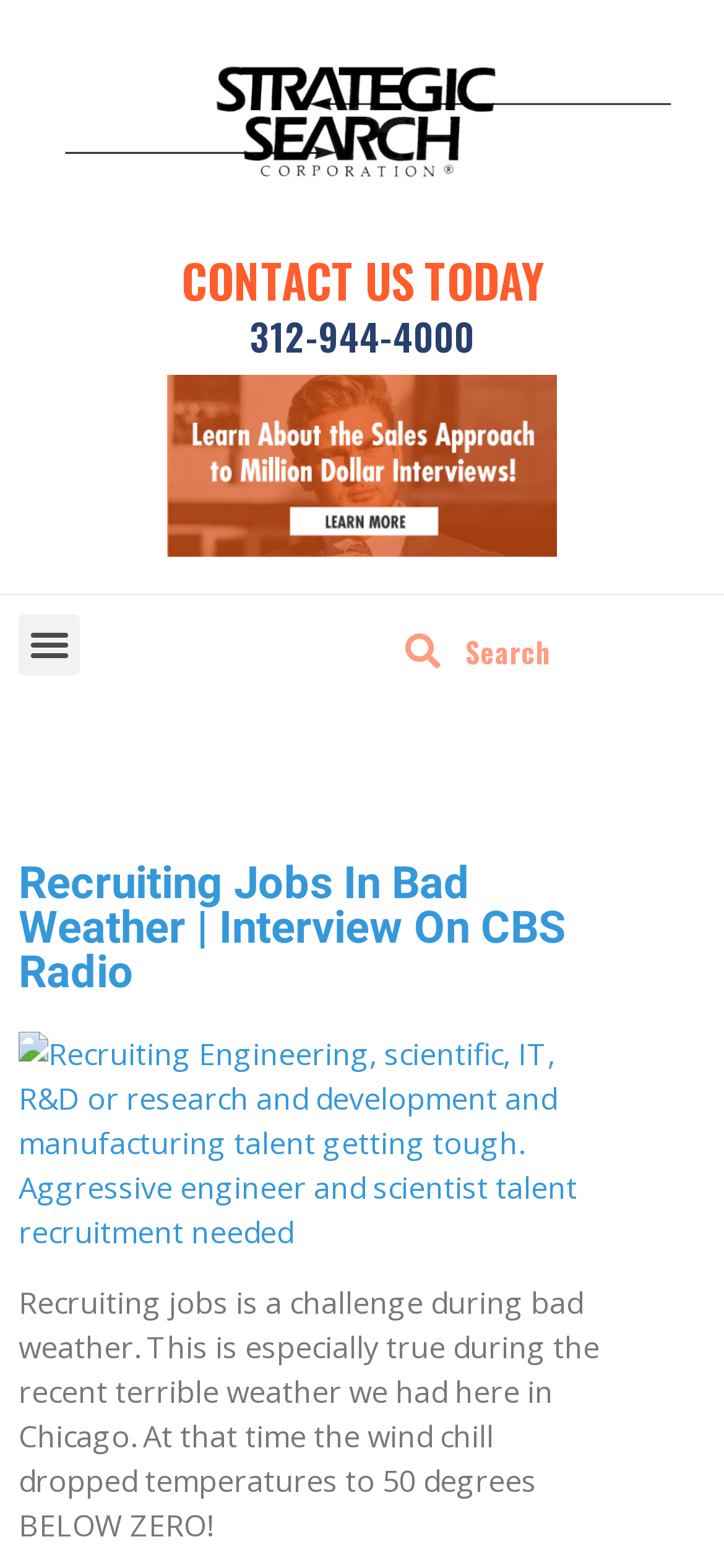What is the location mentioned in the text?
Based on the image, answer the question with as much detail as possible.

I found this by reading the static text element that mentions 'here in Chicago' which suggests that the location being referred to is Chicago.